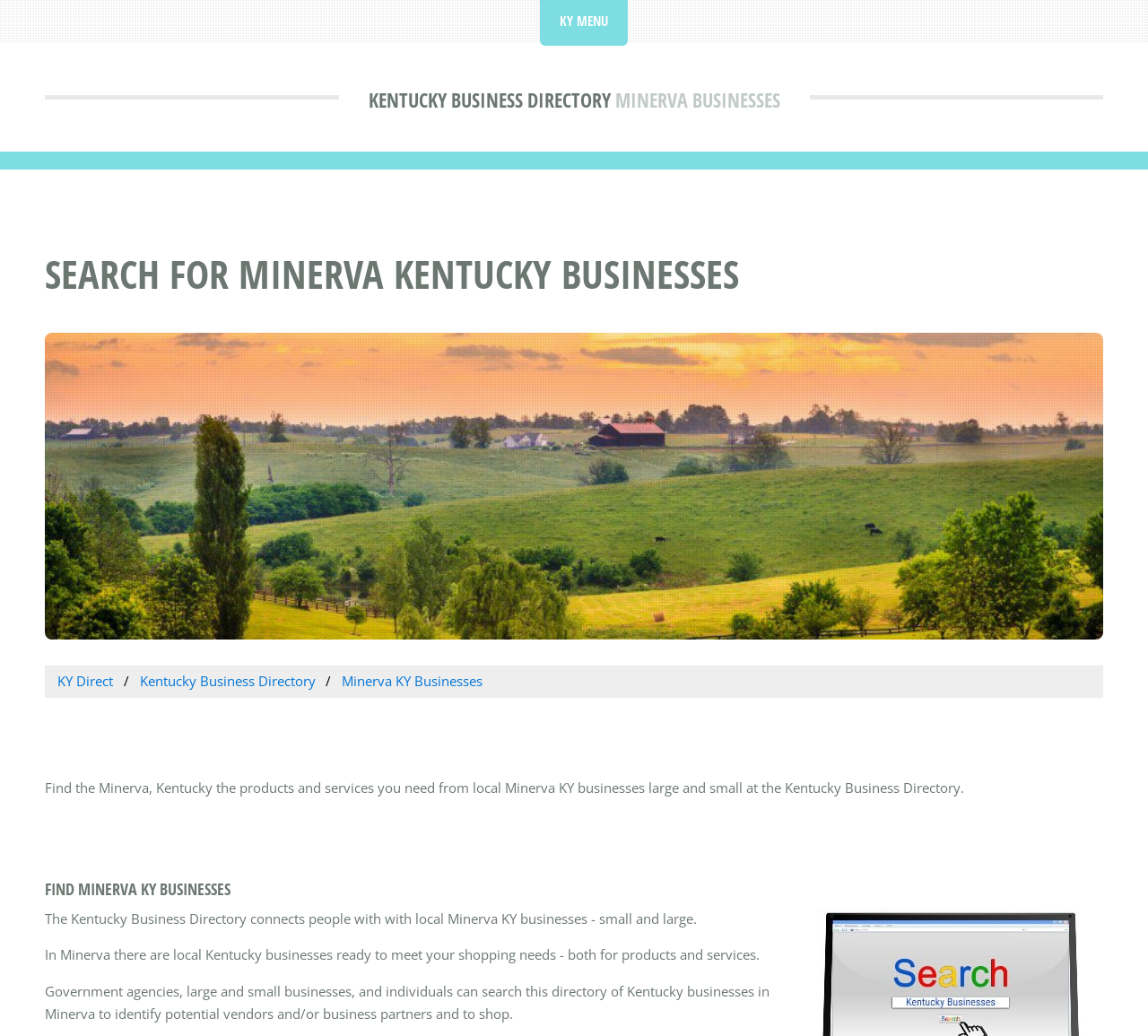Provide a single word or phrase to answer the given question: 
What is the benefit of using the directory?

Meet shopping needs